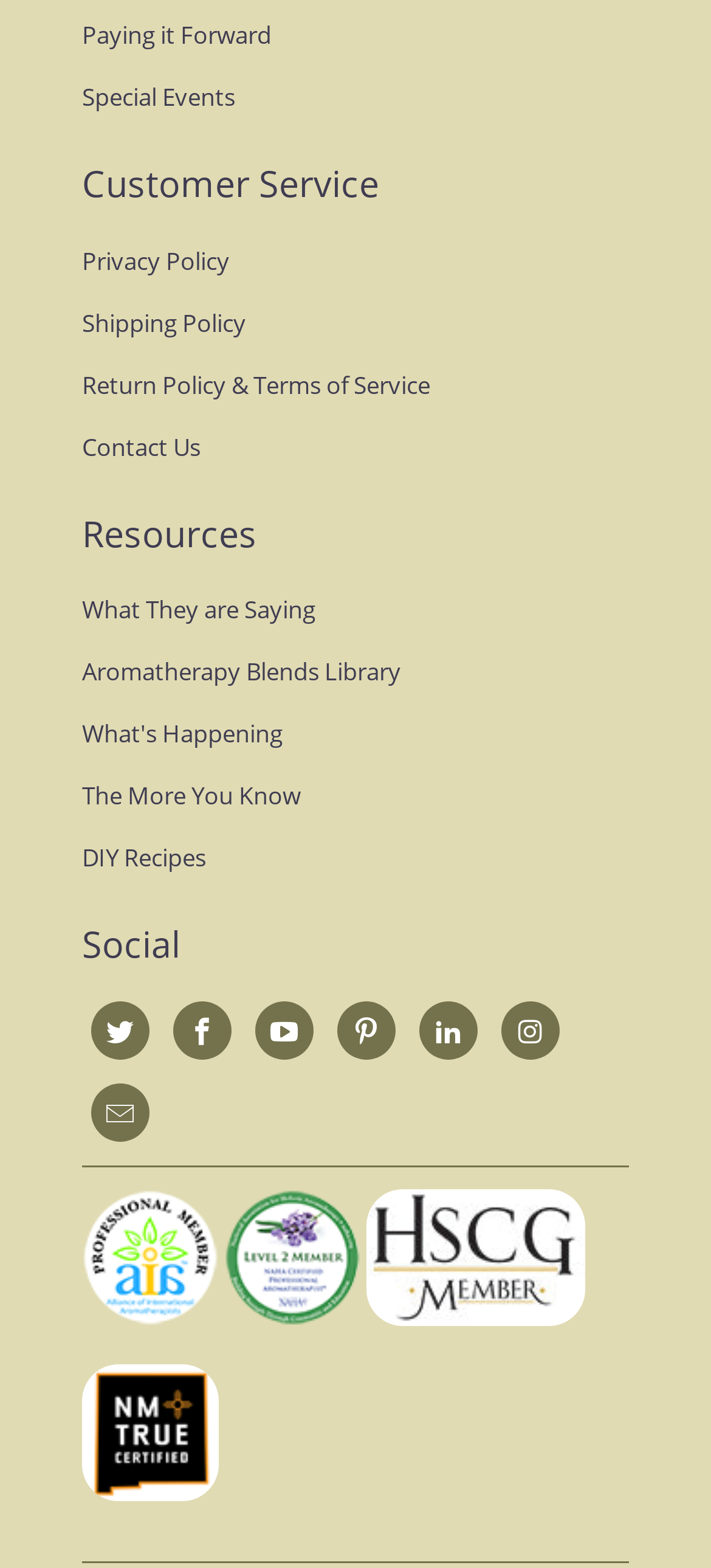Provide a one-word or short-phrase answer to the question:
How many social media links are there?

6